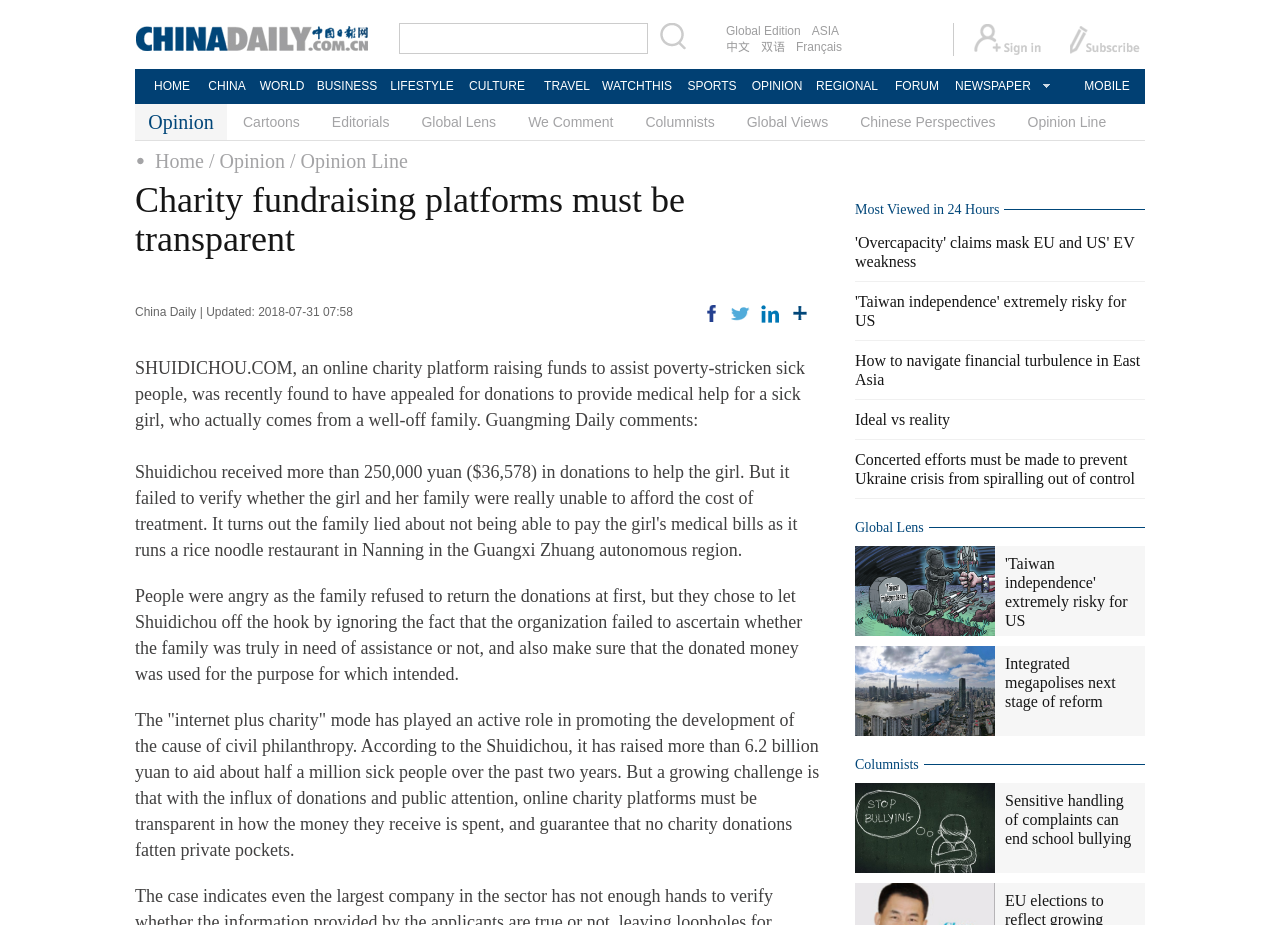How much money has SHUIDICHOU.COM raised over the past two years?
Look at the image and provide a short answer using one word or a phrase.

6.2 billion yuan